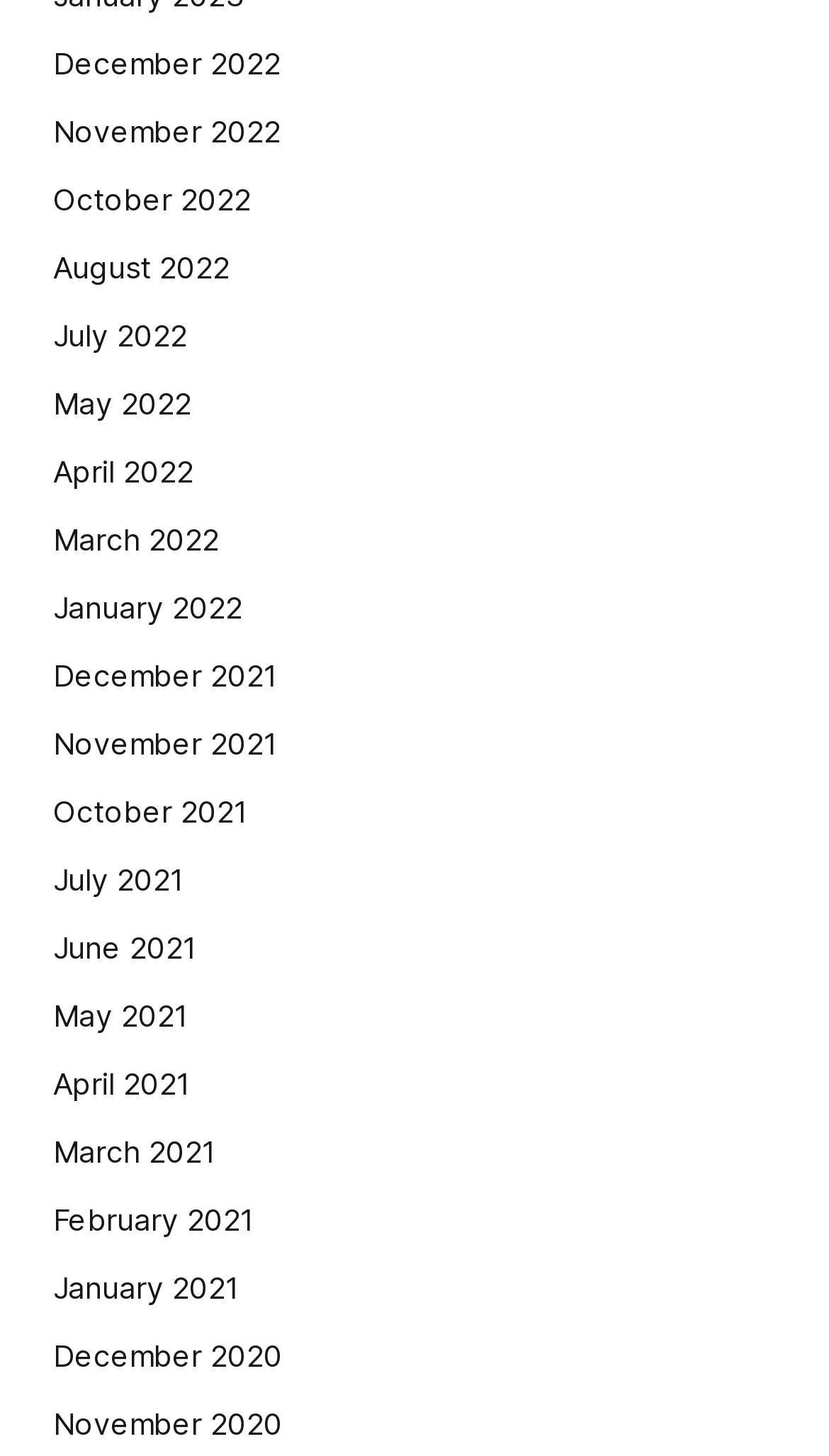Determine the bounding box coordinates for the element that should be clicked to follow this instruction: "View July 2022". The coordinates should be given as four float numbers between 0 and 1, in the format [left, top, right, bottom].

[0.064, 0.214, 0.226, 0.245]